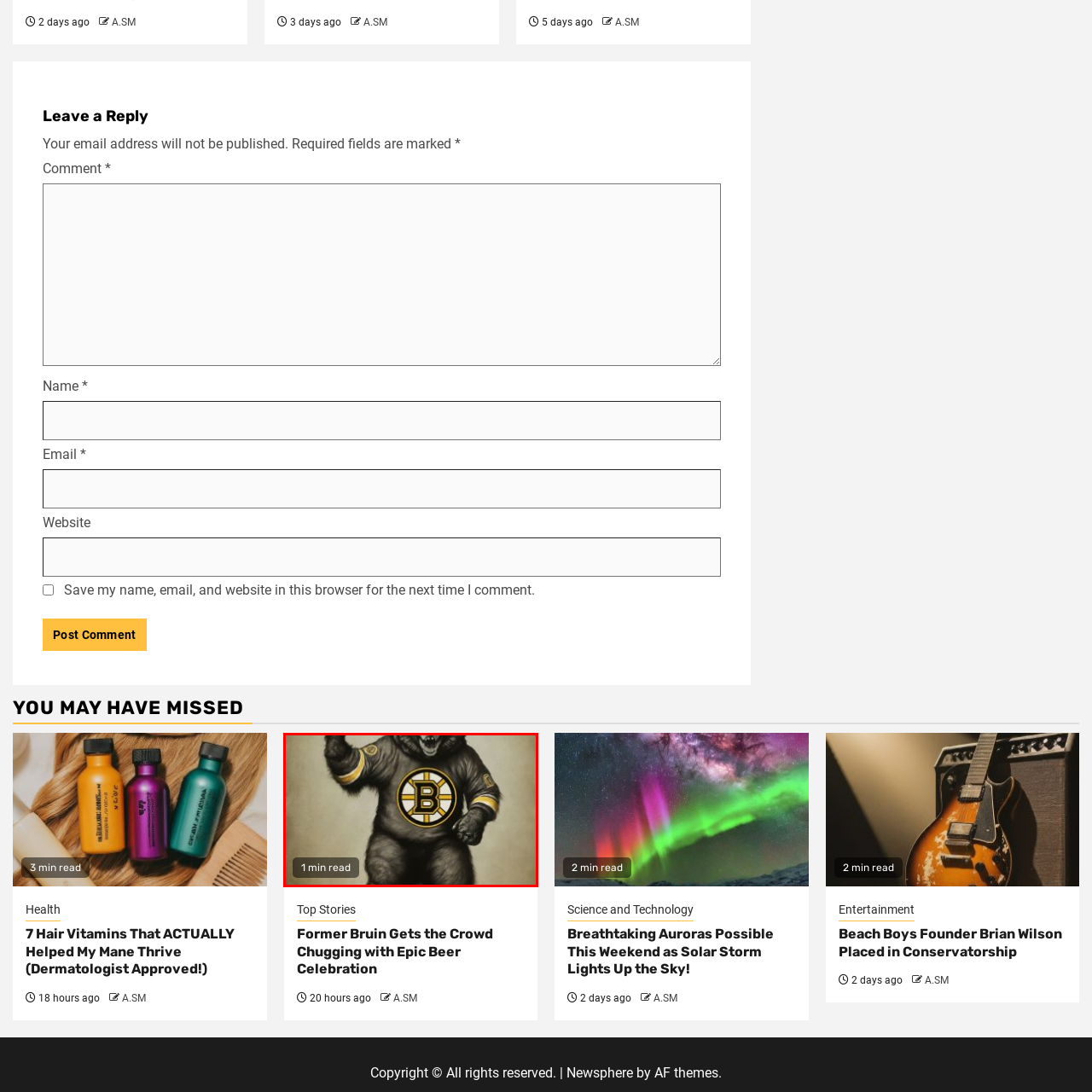Look closely at the section within the red border and give a one-word or brief phrase response to this question: 
What is the shape of the design surrounding the 'B' logo?

Circular